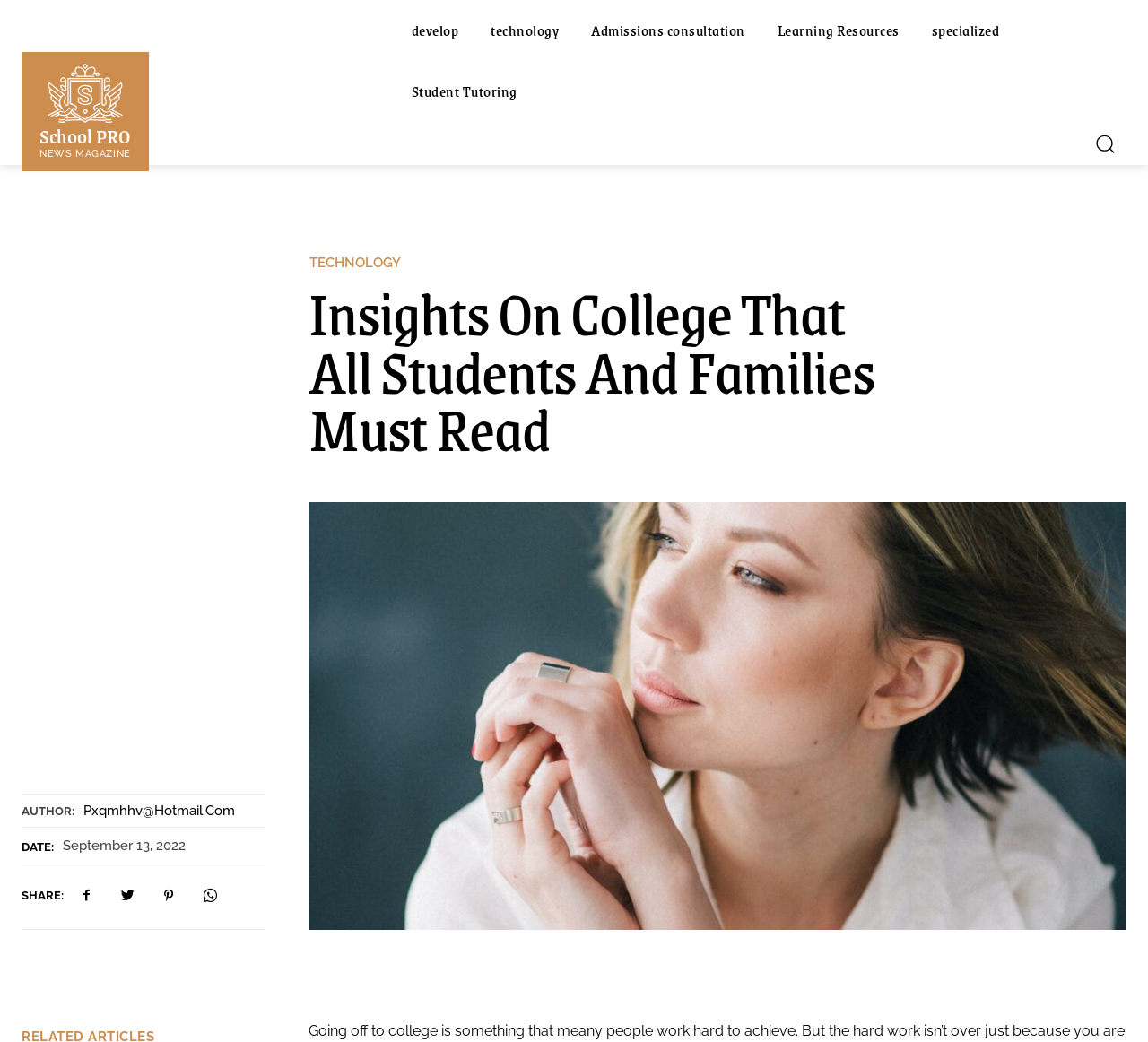Calculate the bounding box coordinates of the UI element given the description: "LISTEN TO OUR PODCAST".

None